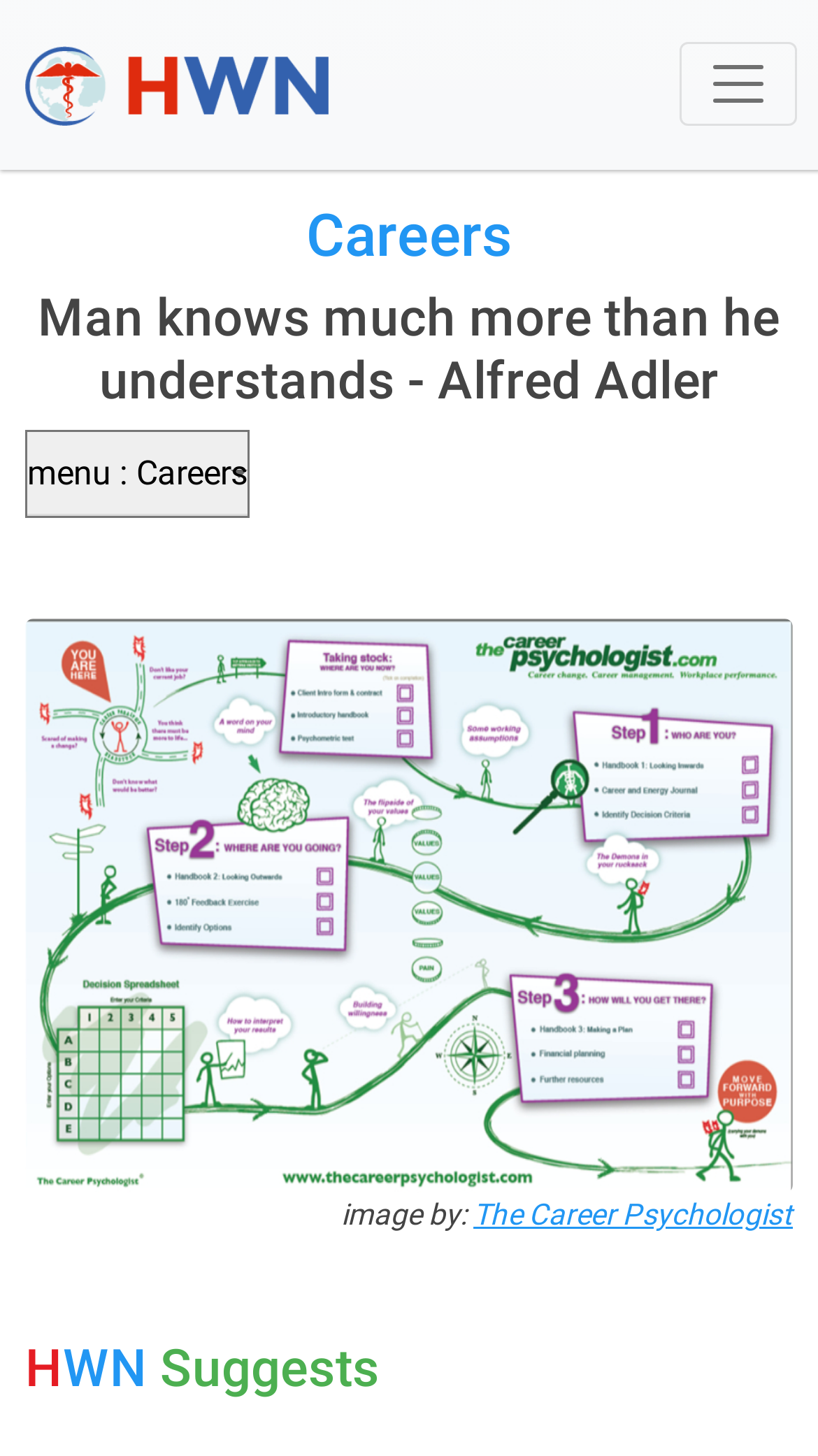Examine the image and give a thorough answer to the following question:
What is the source of the image?

The image has a caption 'image by:' followed by a link to 'The Career Psychologist', indicating that the image is sourced from this website or publication.